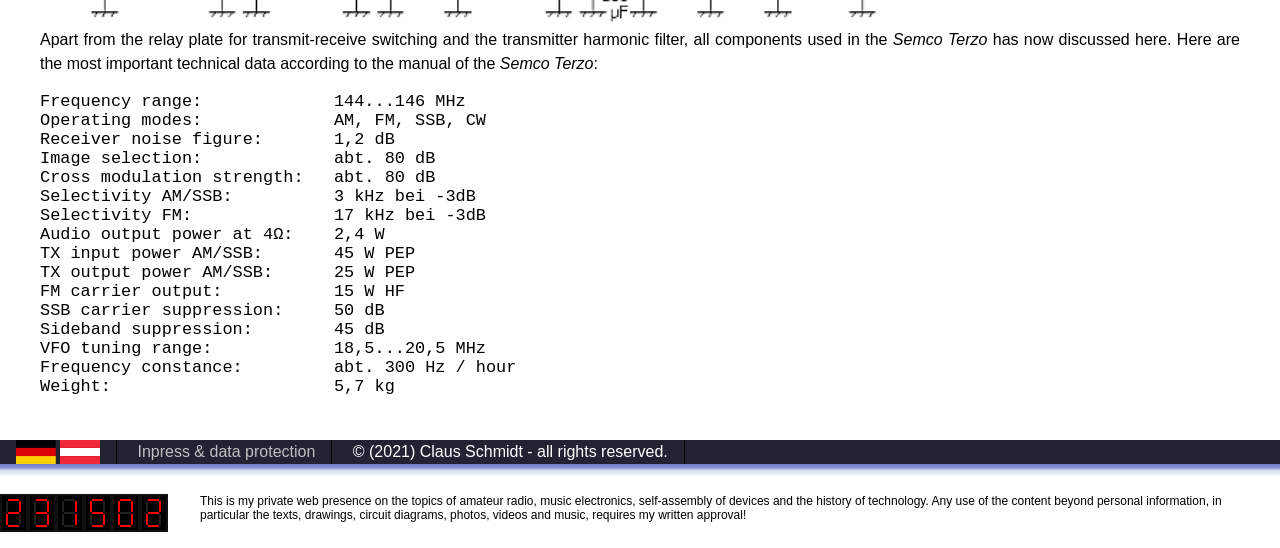What is the purpose of this website?
Analyze the image and provide a thorough answer to the question.

The purpose of this website can be inferred from the text in the LayoutTableCell element, which describes the website as a private web presence on topics such as amateur radio, music electronics, self-assembly of devices, and the history of technology.